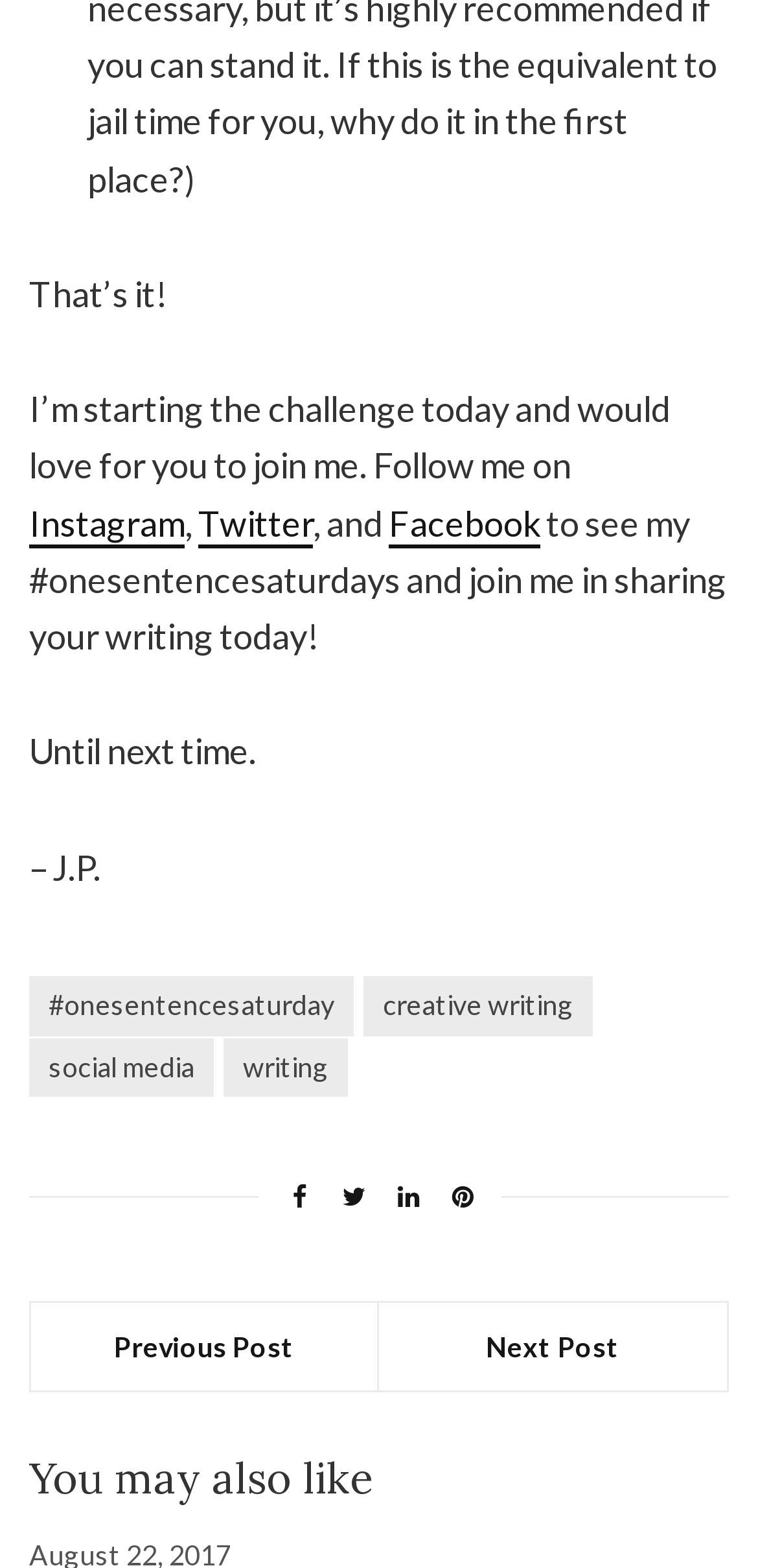Answer the following query with a single word or phrase:
What is the topic of the writing challenge?

creative writing